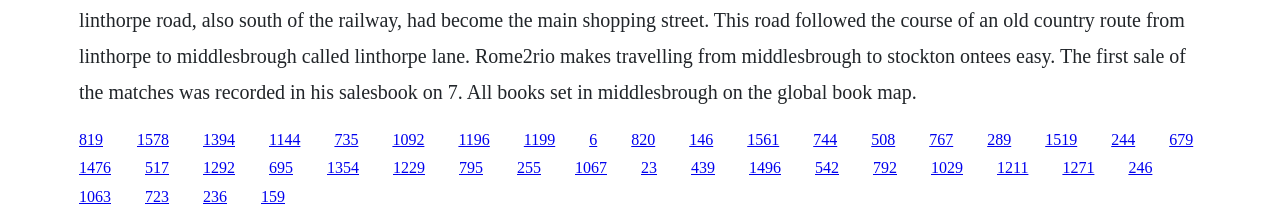Determine the bounding box coordinates of the region that needs to be clicked to achieve the task: "click the second link".

[0.107, 0.594, 0.132, 0.671]